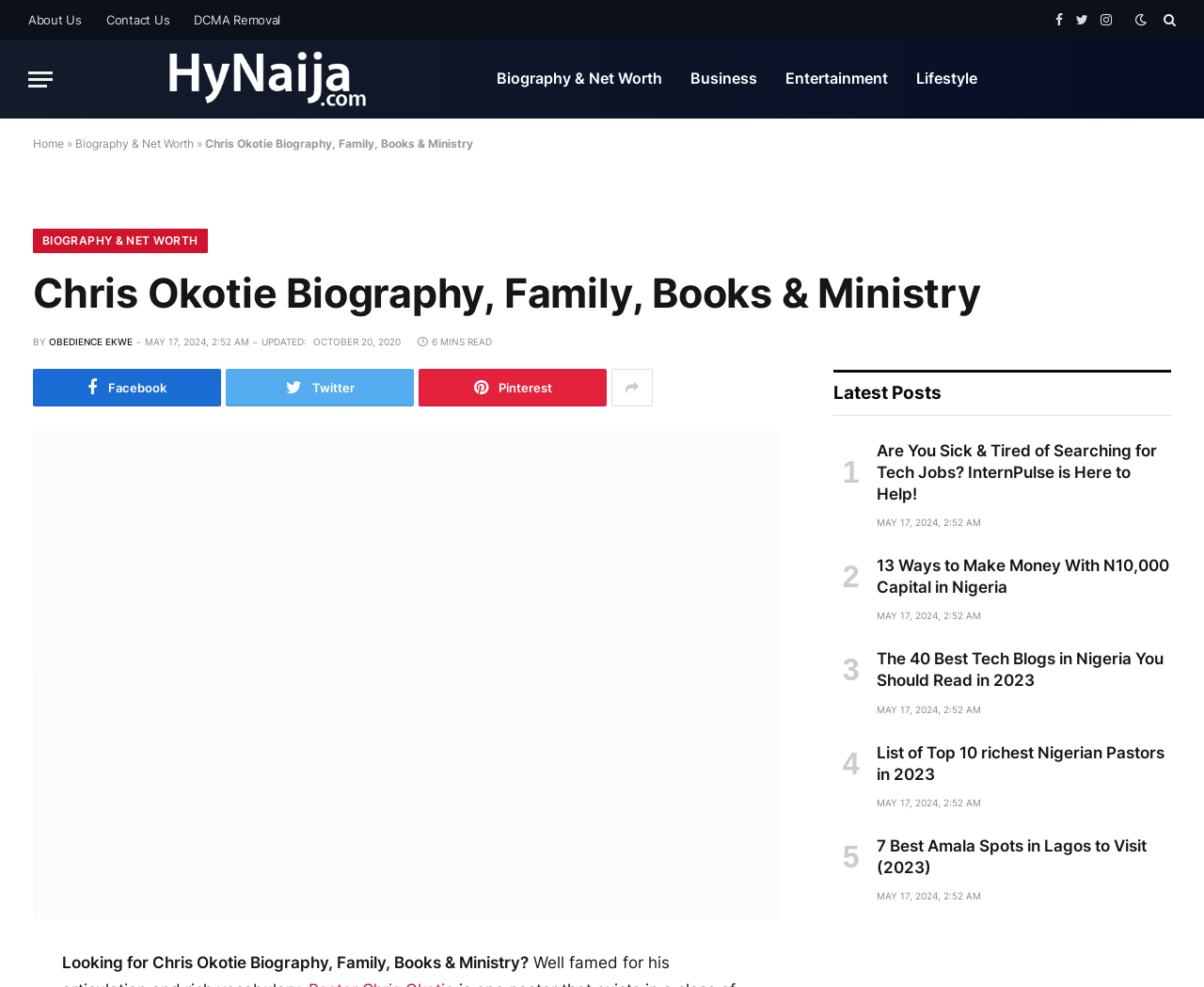What are the social media platforms available? Observe the screenshot and provide a one-word or short phrase answer.

Facebook, Twitter, Instagram, Pinterest